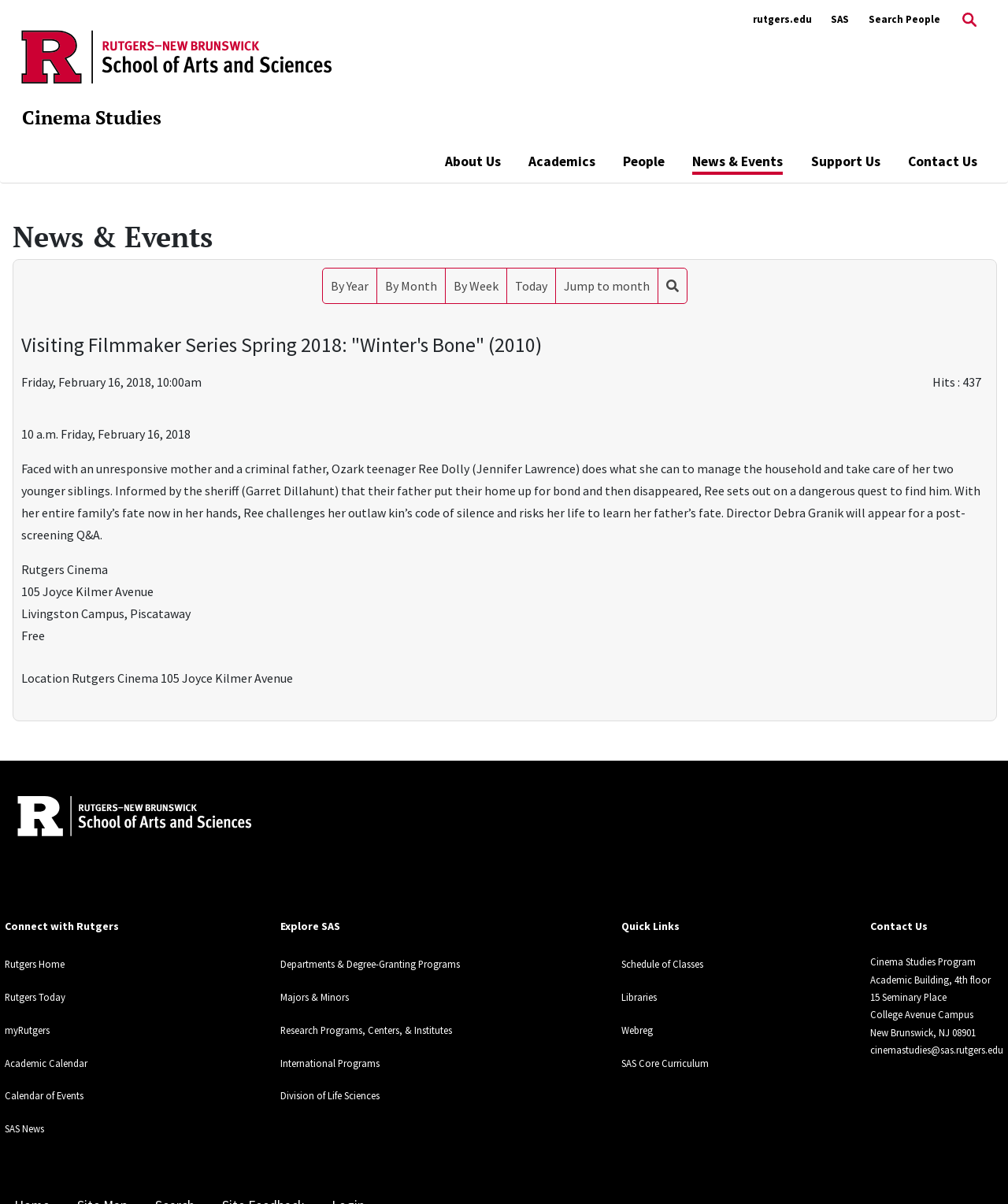What is the name of the university?
Answer the question based on the image using a single word or a brief phrase.

Rutgers